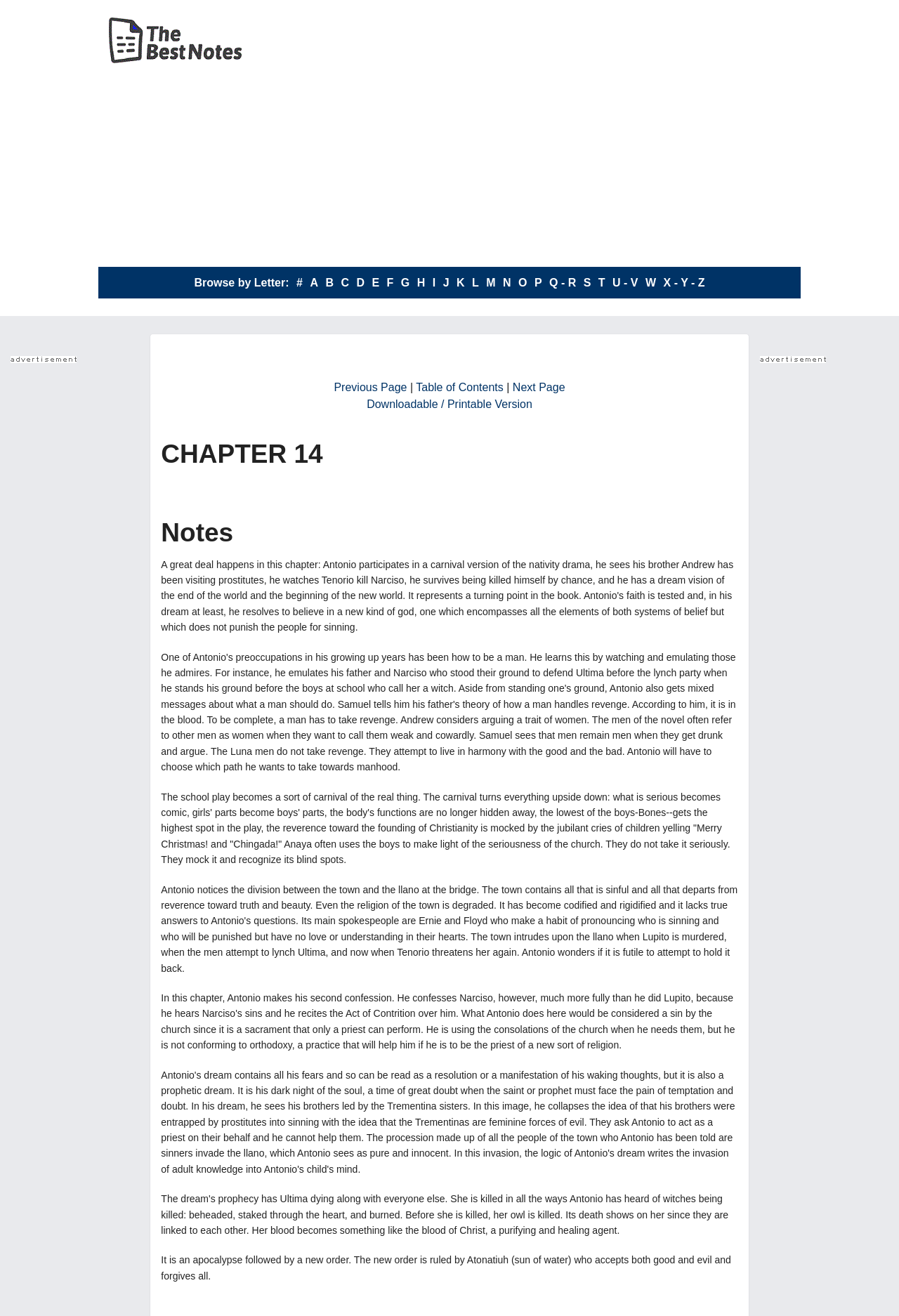Bounding box coordinates are specified in the format (top-left x, top-left y, bottom-right x, bottom-right y). All values are floating point numbers bounded between 0 and 1. Please provide the bounding box coordinate of the region this sentence describes: Previous Page

[0.371, 0.29, 0.453, 0.299]